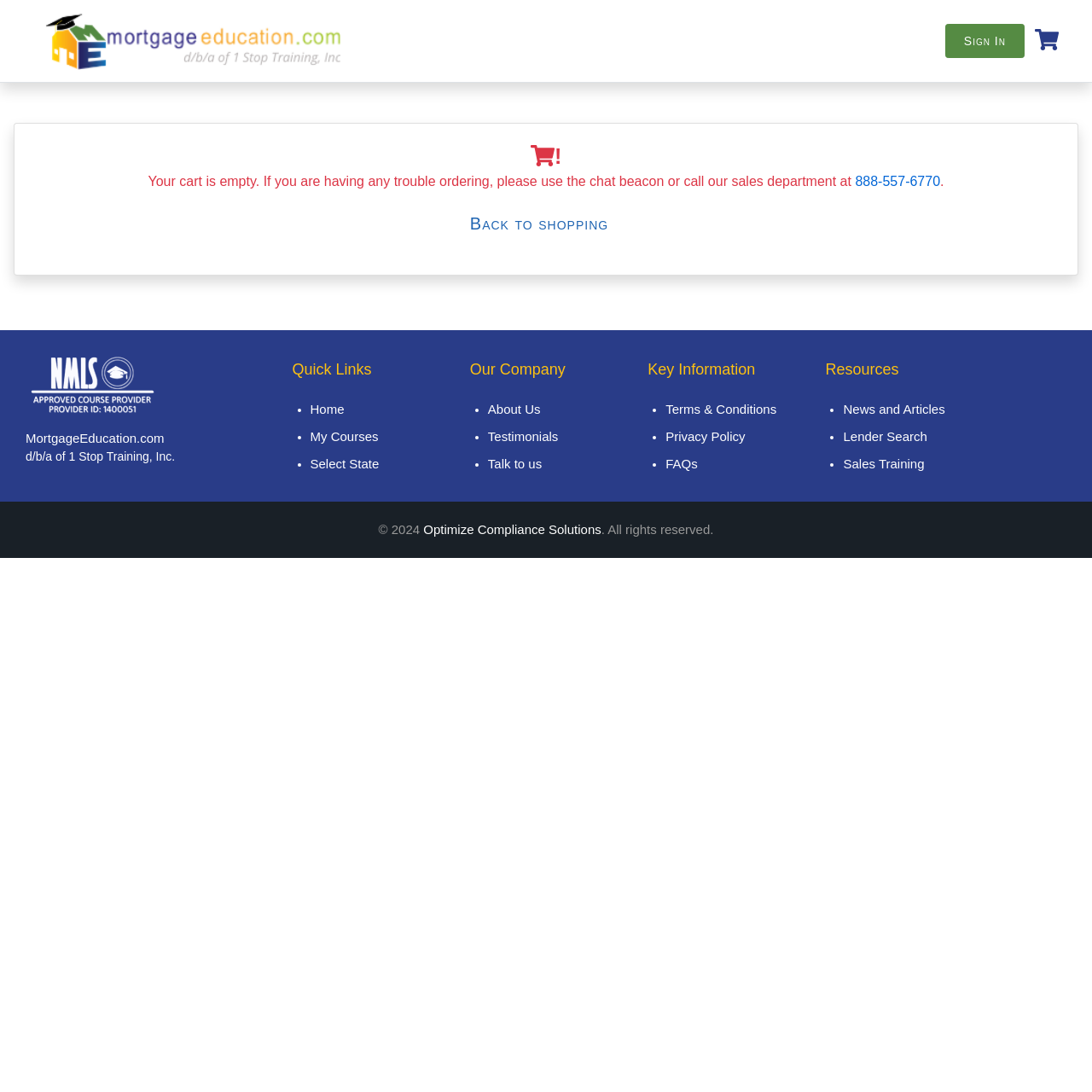Could you locate the bounding box coordinates for the section that should be clicked to accomplish this task: "Sign in".

[0.883, 0.031, 0.921, 0.043]